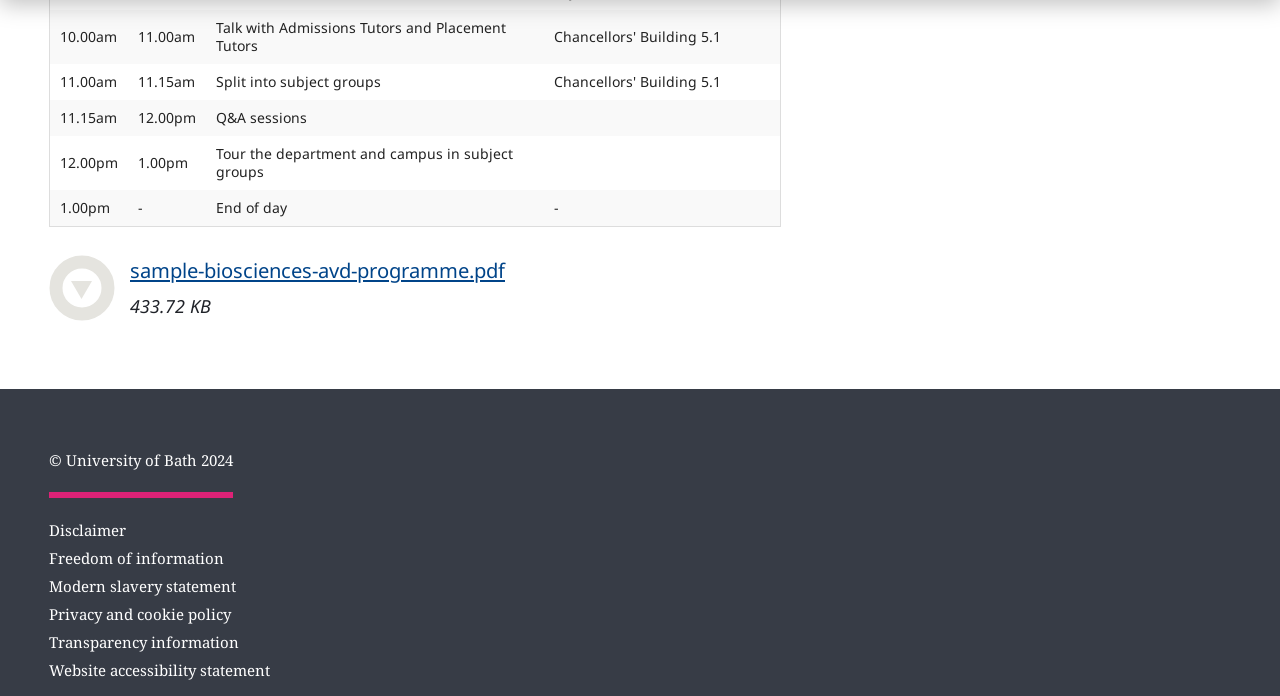Respond with a single word or short phrase to the following question: 
What is the last event of the day?

End of day